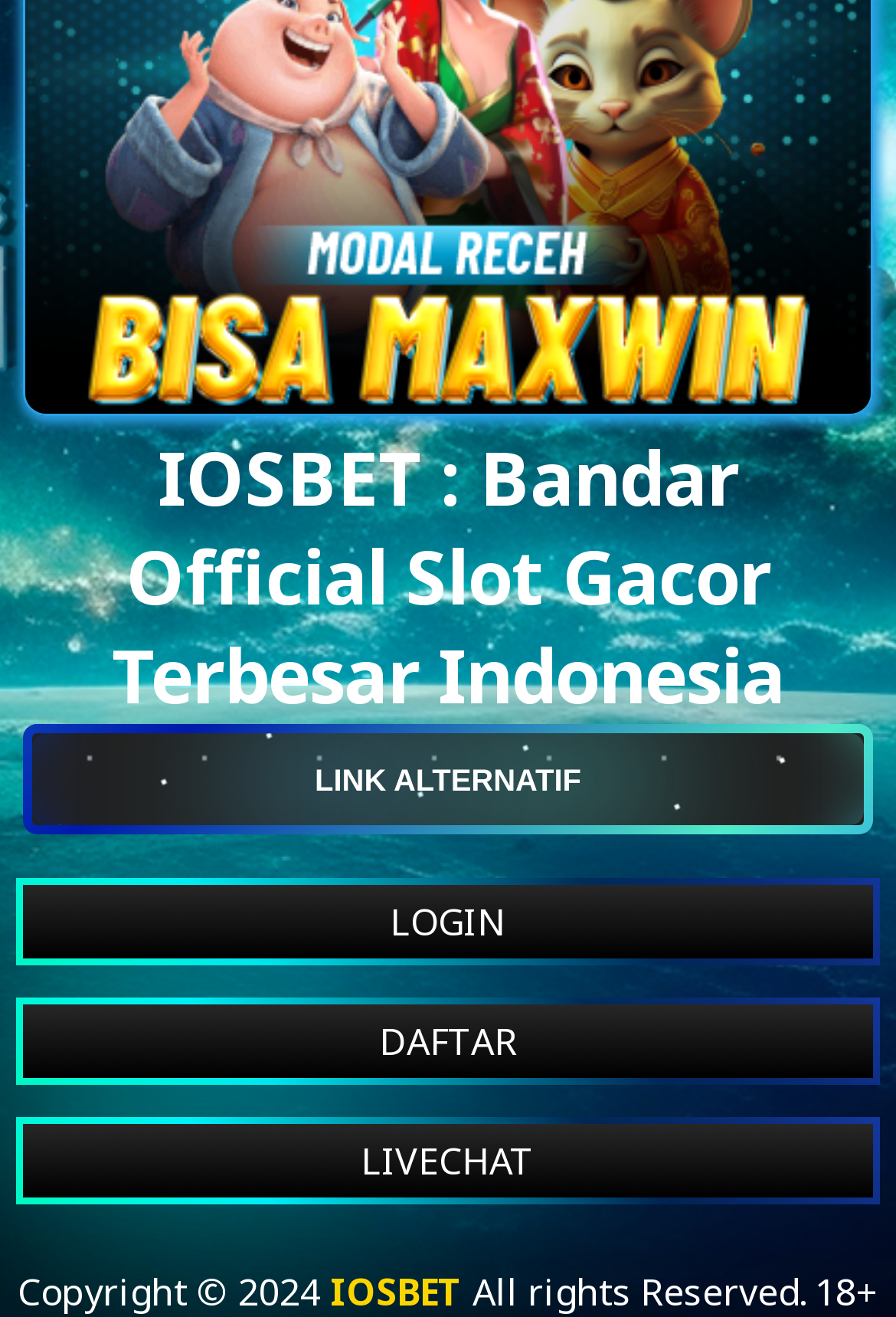Determine the bounding box coordinates of the UI element described by: "LIVECHAT".

[0.026, 0.853, 0.974, 0.909]